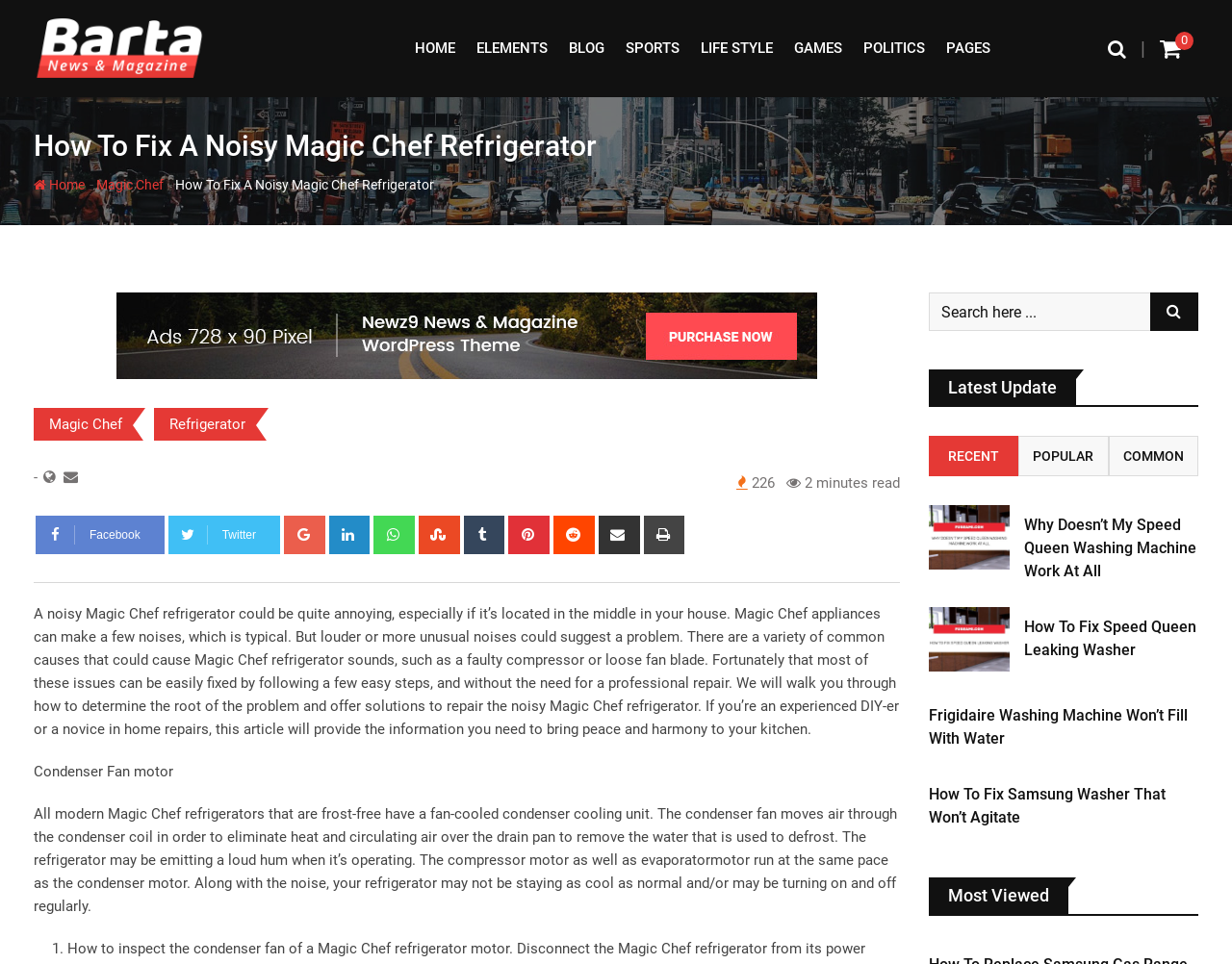Determine the bounding box coordinates for the area you should click to complete the following instruction: "Share the article on Facebook".

[0.029, 0.535, 0.133, 0.575]